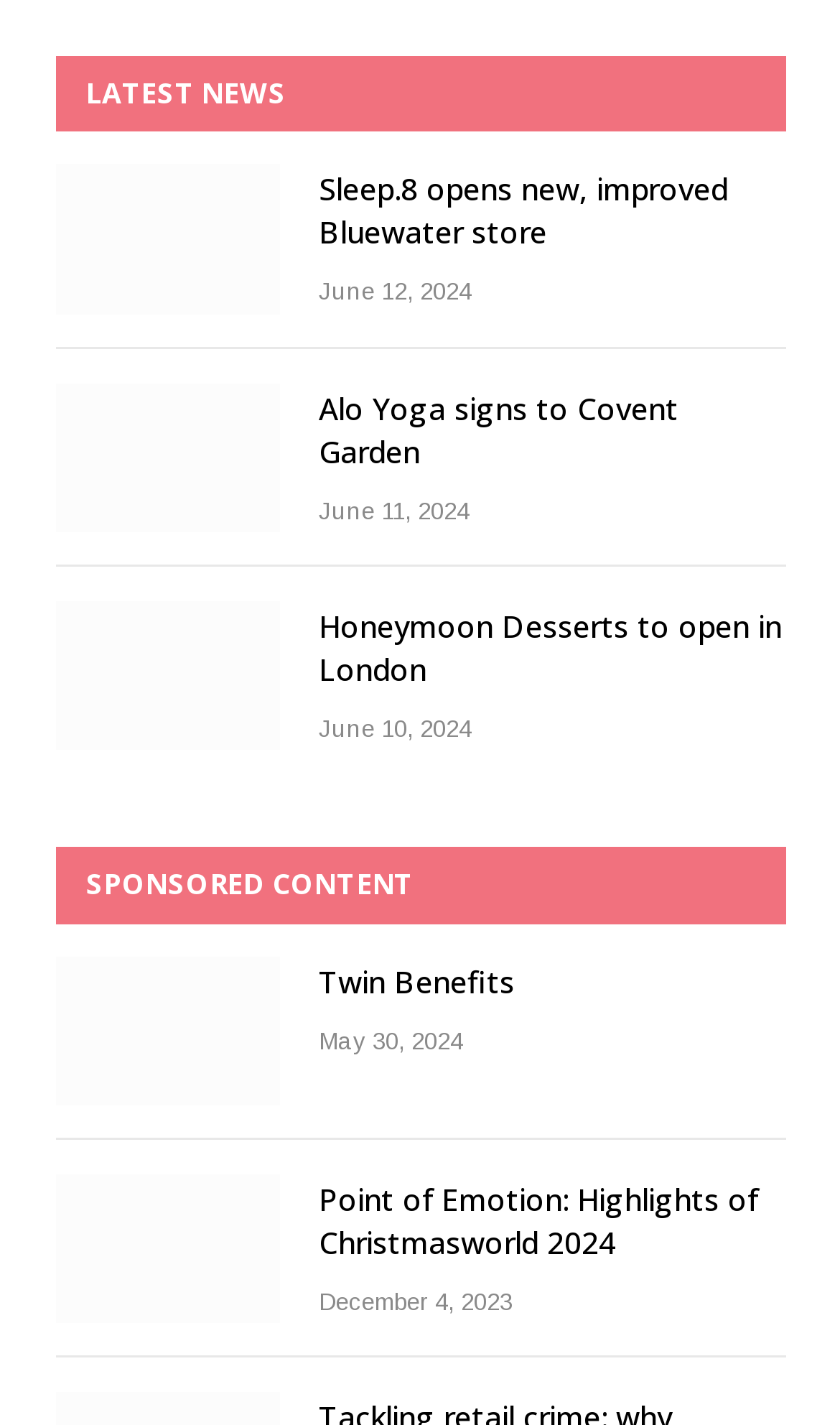Please locate the bounding box coordinates for the element that should be clicked to achieve the following instruction: "Learn more about Alo Yoga in Covent Garden". Ensure the coordinates are given as four float numbers between 0 and 1, i.e., [left, top, right, bottom].

[0.067, 0.268, 0.333, 0.373]